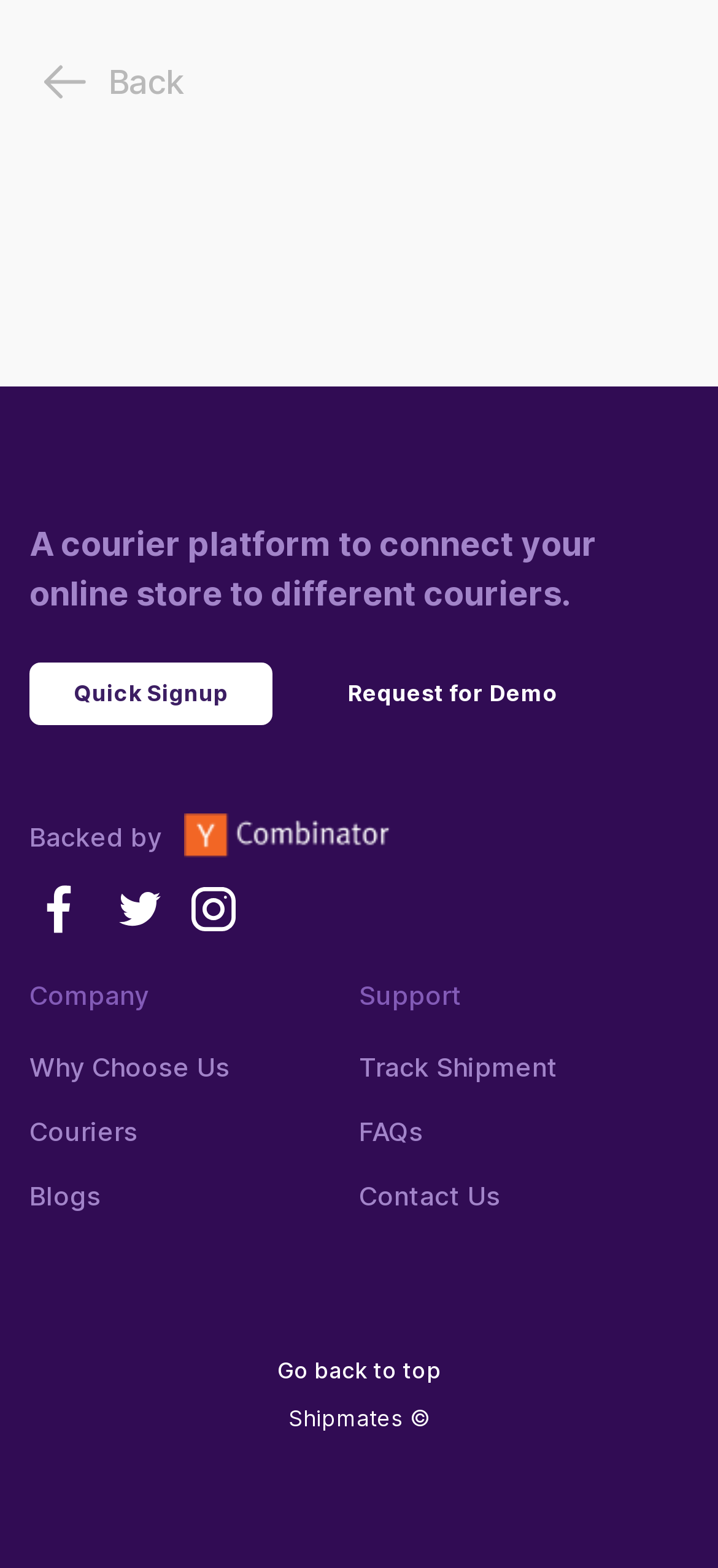Provide a brief response using a word or short phrase to this question:
What is the text above the 'Quick Signup' button?

A courier platform